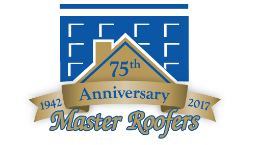Use a single word or phrase to answer this question: 
What type of roofing solutions does Master Roofers specialize in?

Residential and commercial